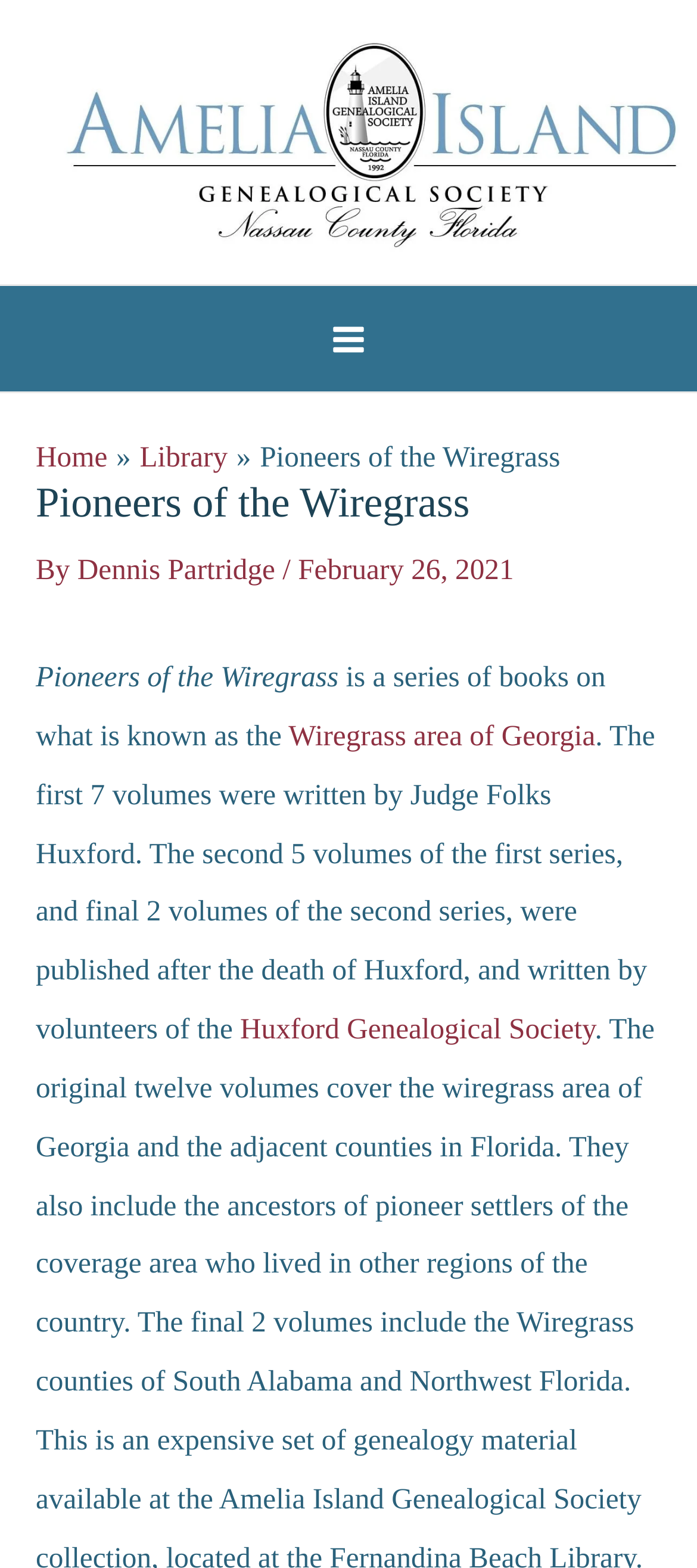Give a detailed explanation of the elements present on the webpage.

The webpage is about "Pioneers of the Wiregrass", a series of books on the Wiregrass area of Georgia. At the top, there is a main menu button on the right side, accompanied by a small image. Below this, there is a navigation section with breadcrumbs, consisting of three links: "Home", "Library", and a text "Pioneers of the Wiregrass". 

On the left side, there is a header section with a heading "Pioneers of the Wiregrass". Below this, there is a section with text "By" followed by a link to "Dennis Partridge", a slash, and the date "February 26, 2021". 

The main content of the webpage is a paragraph of text, which is divided into several sections. The first section starts with "Pioneers of the Wiregrass" and continues with "is a series of books on what is known as the". The next section is a link to "Wiregrass area of Georgia". The text then continues, describing the series of books, including the authors and the number of volumes. There is another link to "Huxford Genealogical Society" within the text.